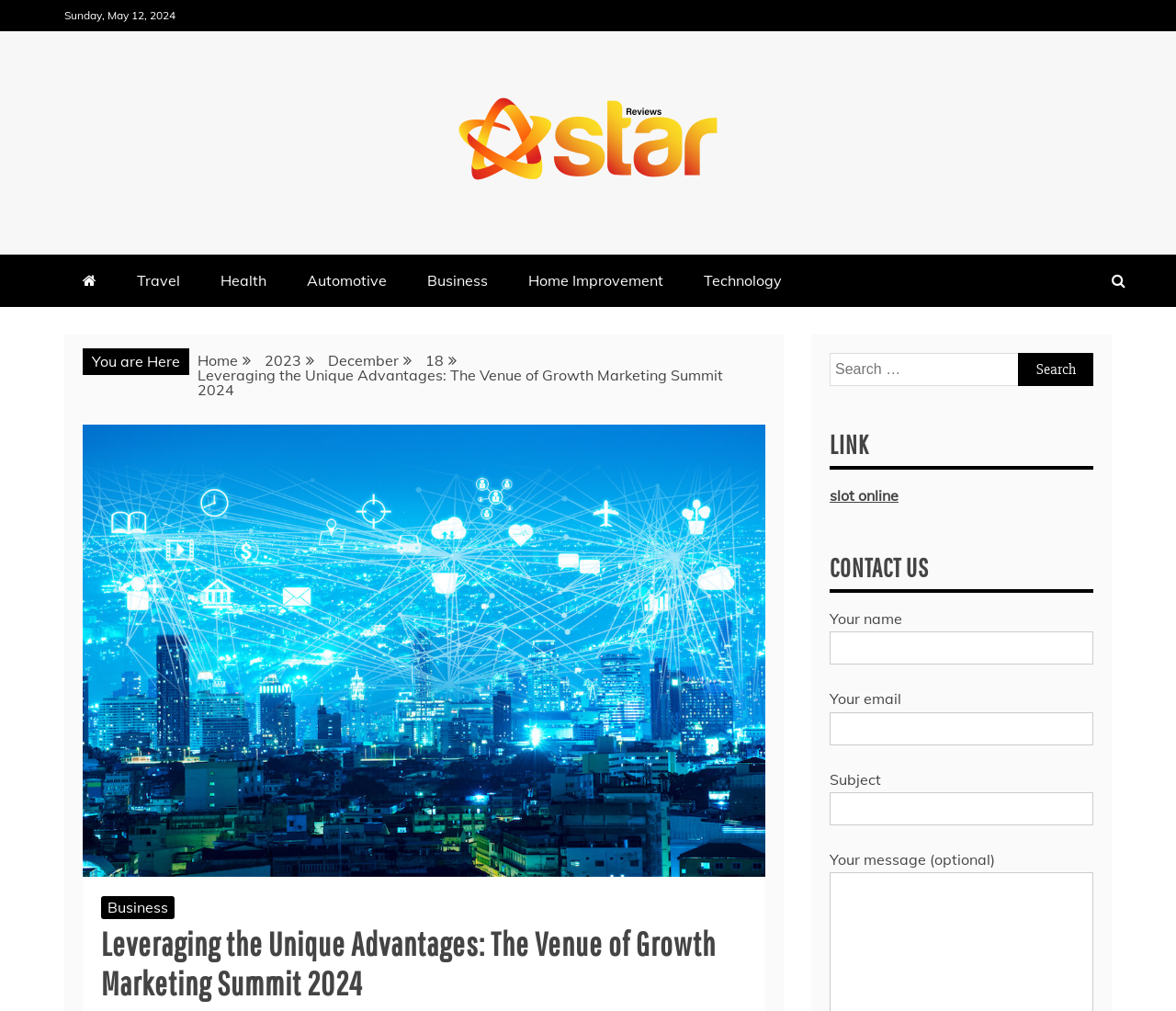What information is required to contact the website?
Please respond to the question with a detailed and thorough explanation.

The contact form is located at the bottom right corner of the webpage, and it requires users to fill in their name, email, and subject. This information is necessary for the website to respond to user inquiries.